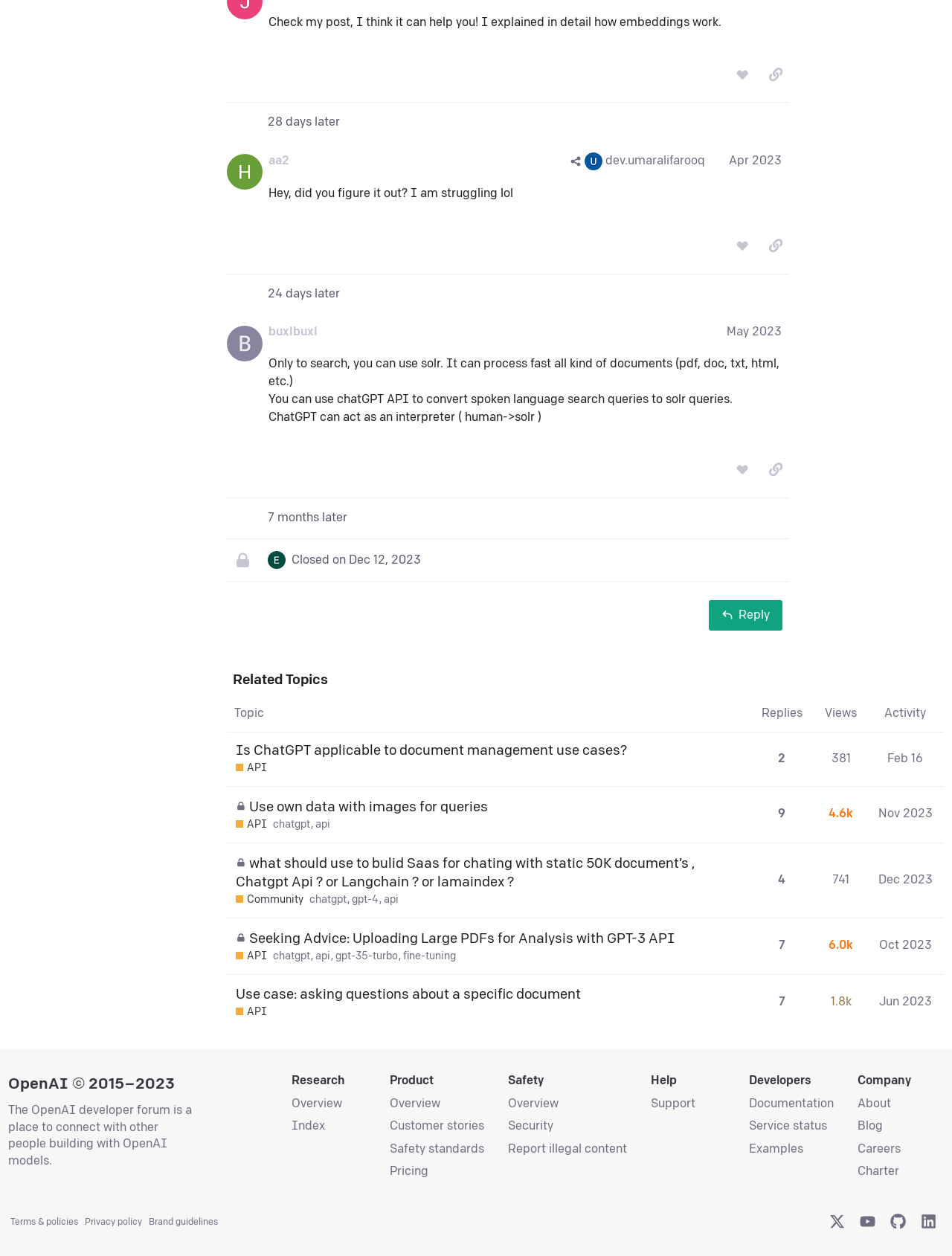What is the view count of the topic 'Use own data with images for queries'?
Answer the question with a detailed explanation, including all necessary information.

I found the topic 'Use own data with images for queries' in the related topics section, which has a view count of 381 according to the gridcell '381'.